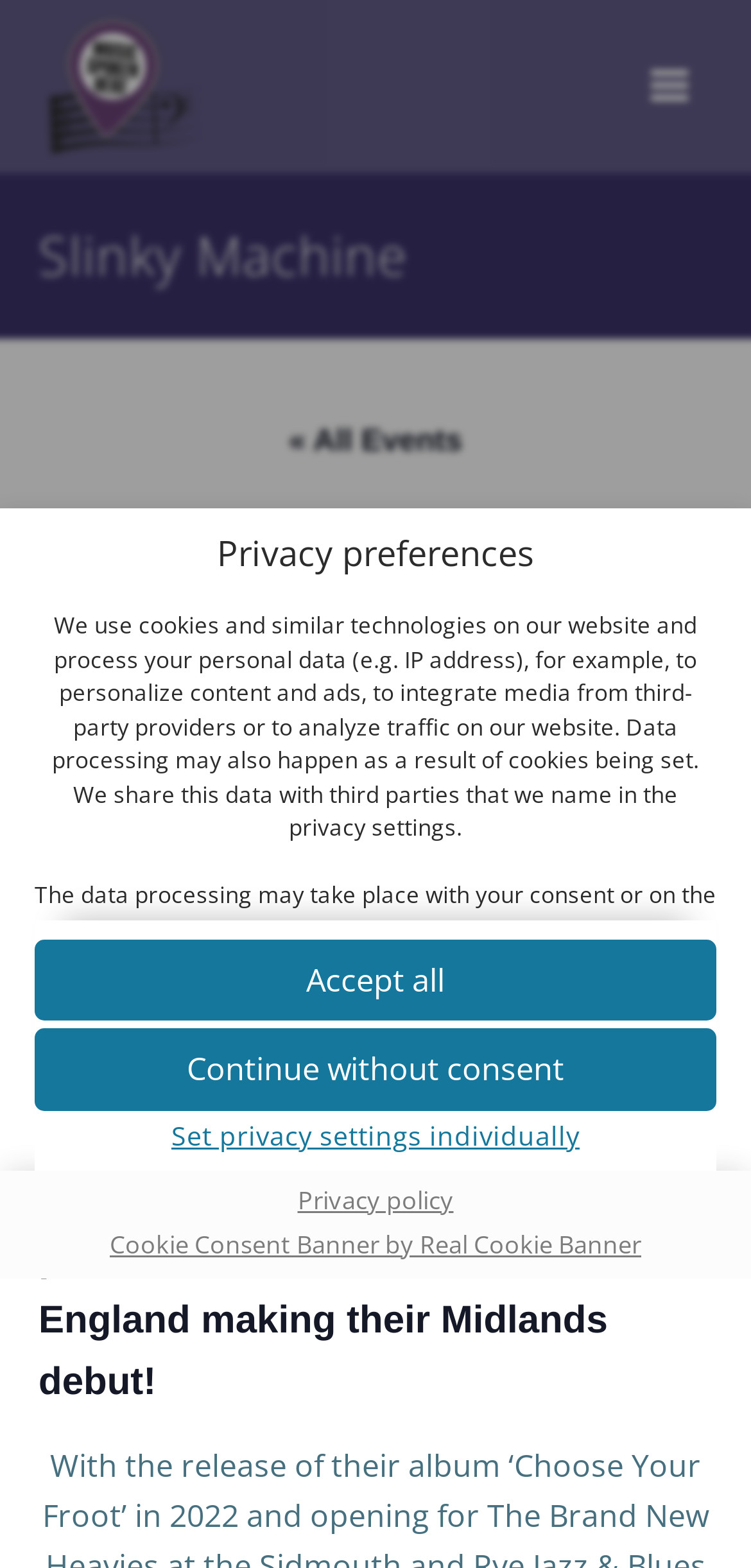Based on the image, please elaborate on the answer to the following question:
What is the minimum age requirement to consent to this service?

The webpage states that 'You are under 16 years old? Unfortunately, you are not permitted to consent to this service to view this content. Please ask your parents or guardians to agree to the service with you!' This implies that the minimum age requirement to consent to this service is 16 years old.